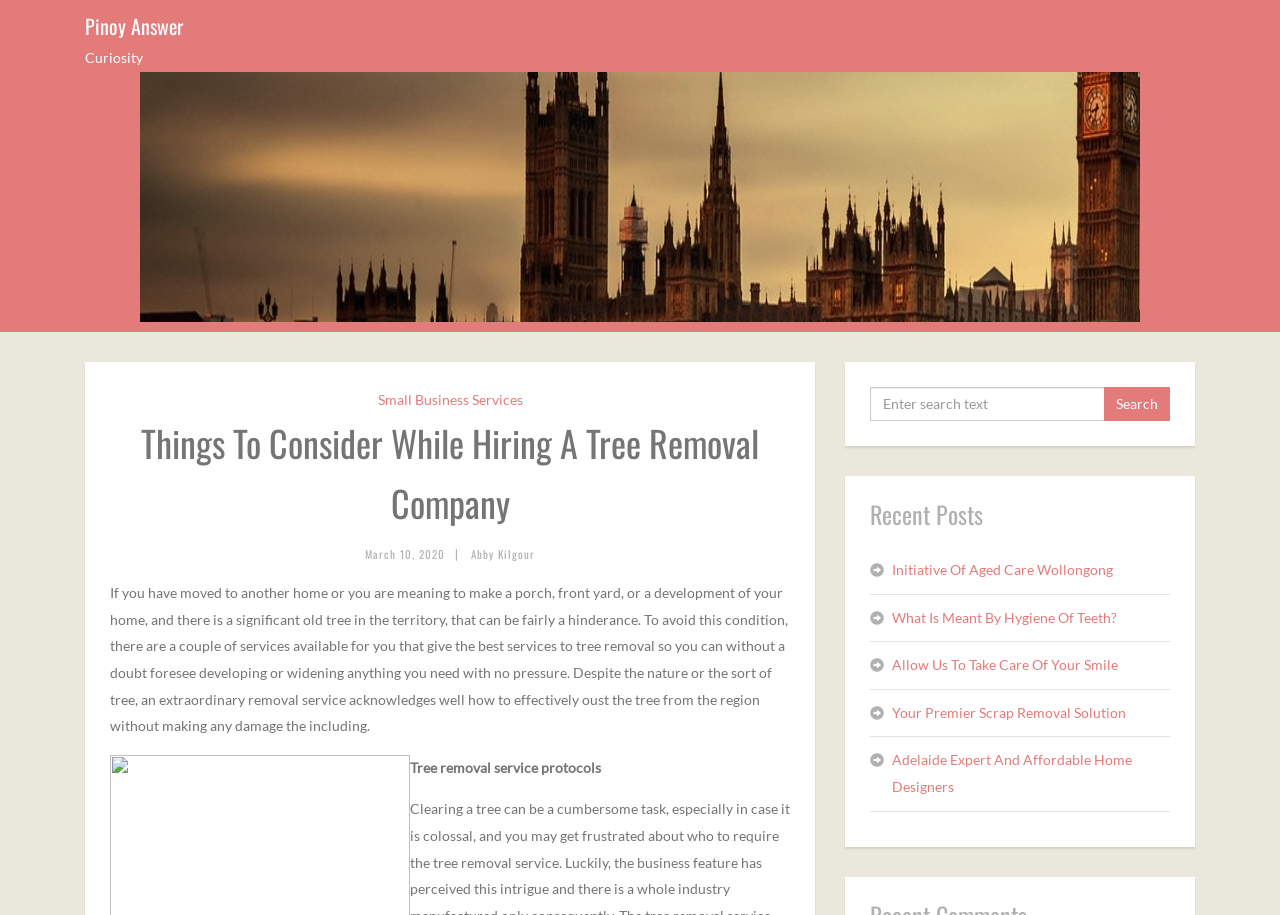Identify the bounding box coordinates for the UI element described by the following text: "Your Premier Scrap Removal Solution". Provide the coordinates as four float numbers between 0 and 1, in the format [left, top, right, bottom].

[0.697, 0.765, 0.914, 0.794]